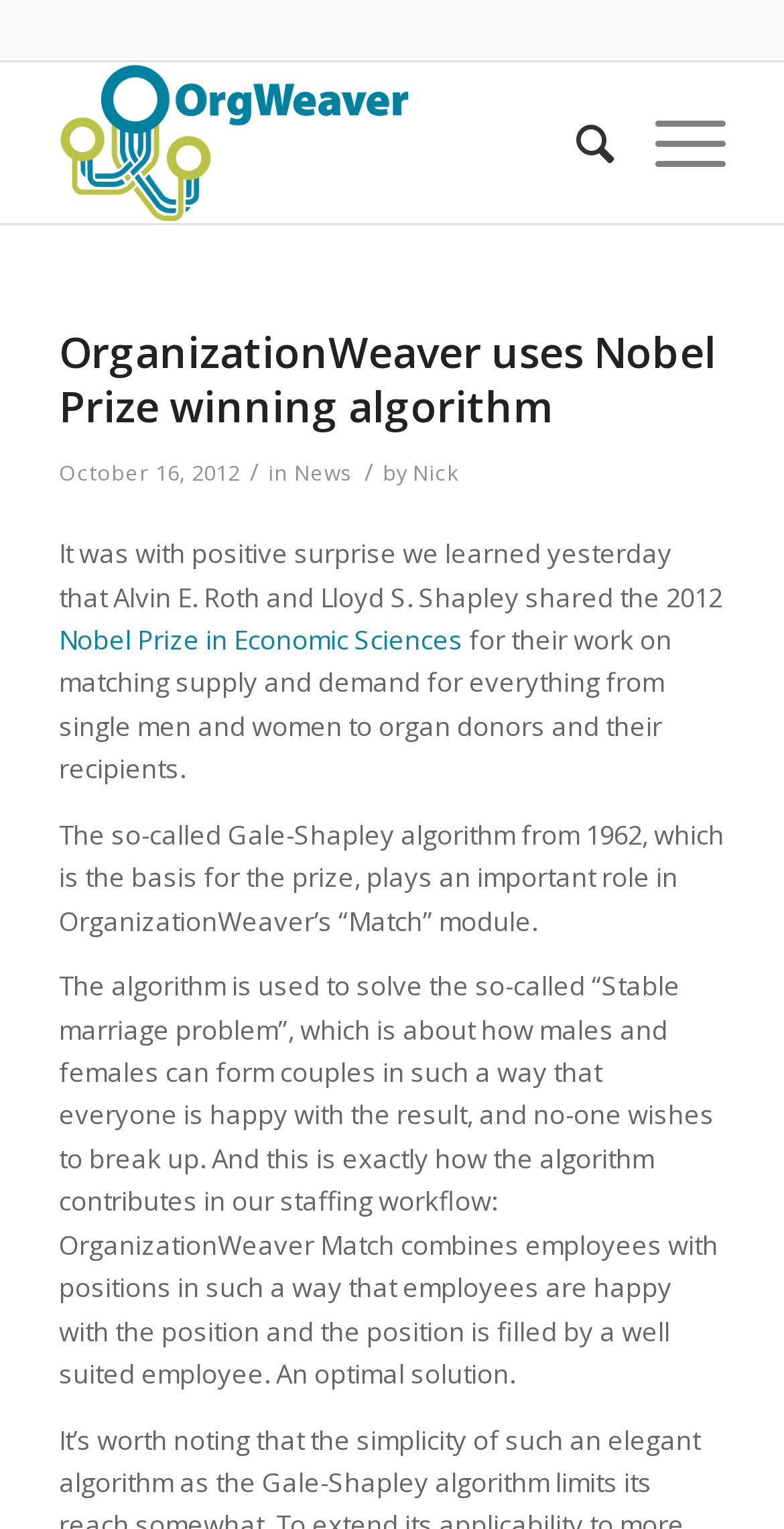Predict the bounding box of the UI element that fits this description: "Nobel Prize in Economic Sciences".

[0.075, 0.406, 0.59, 0.43]